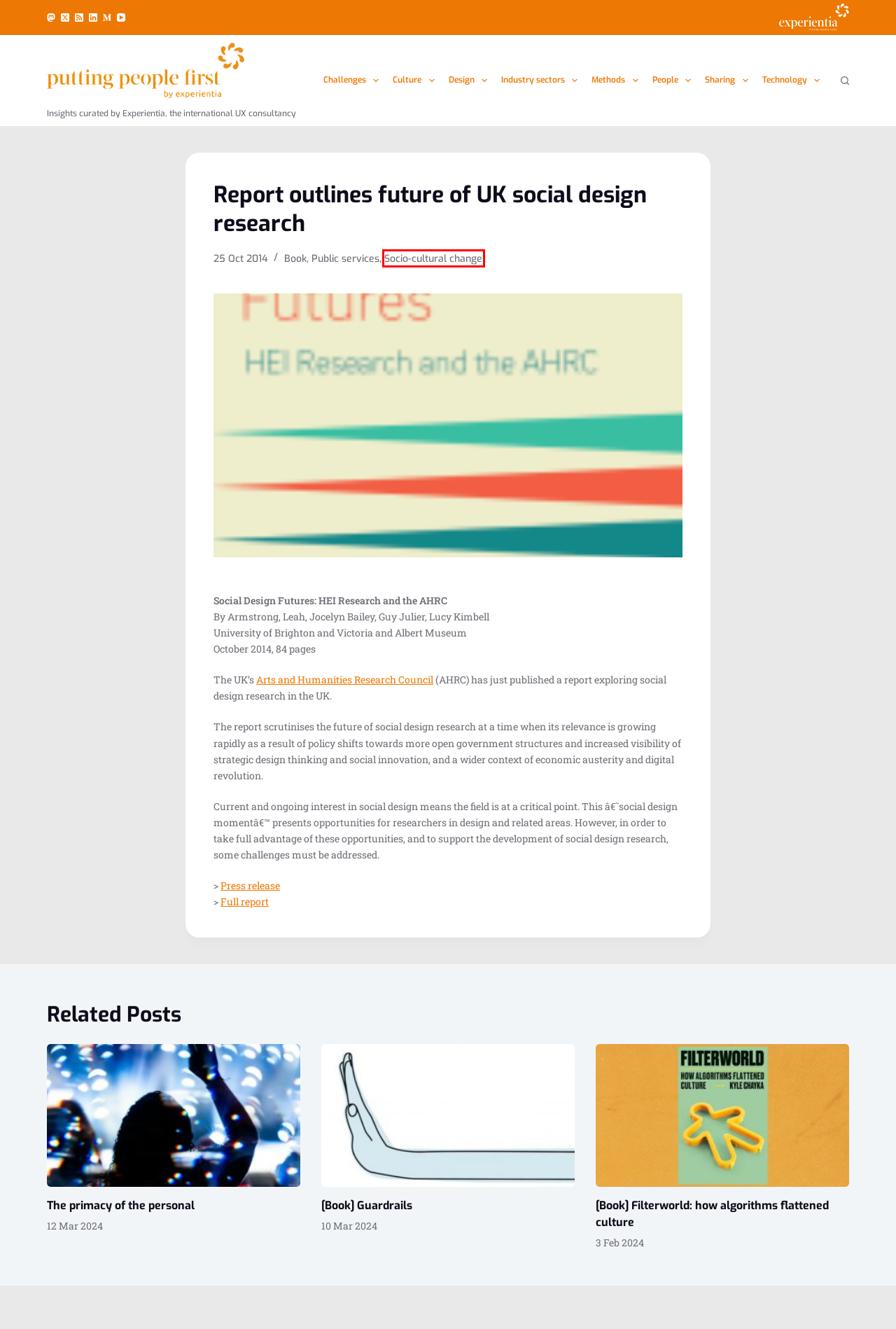Using the screenshot of a webpage with a red bounding box, pick the webpage description that most accurately represents the new webpage after the element inside the red box is clicked. Here are the candidates:
A. Industry sectors – putting people first – by Experientia
B. Arts and Humanities Research Council (AHRC) – UKRI
C. Design – putting people first – by Experientia
D. The primacy of the personal – putting people first – by Experientia
E. Culture – putting people first – by Experientia
F. [Book] Filterworld: how algorithms flattened culture – putting people first – by Experientia
G. Technology – putting people first – by Experientia
H. Socio-cultural change – putting people first – by Experientia

H